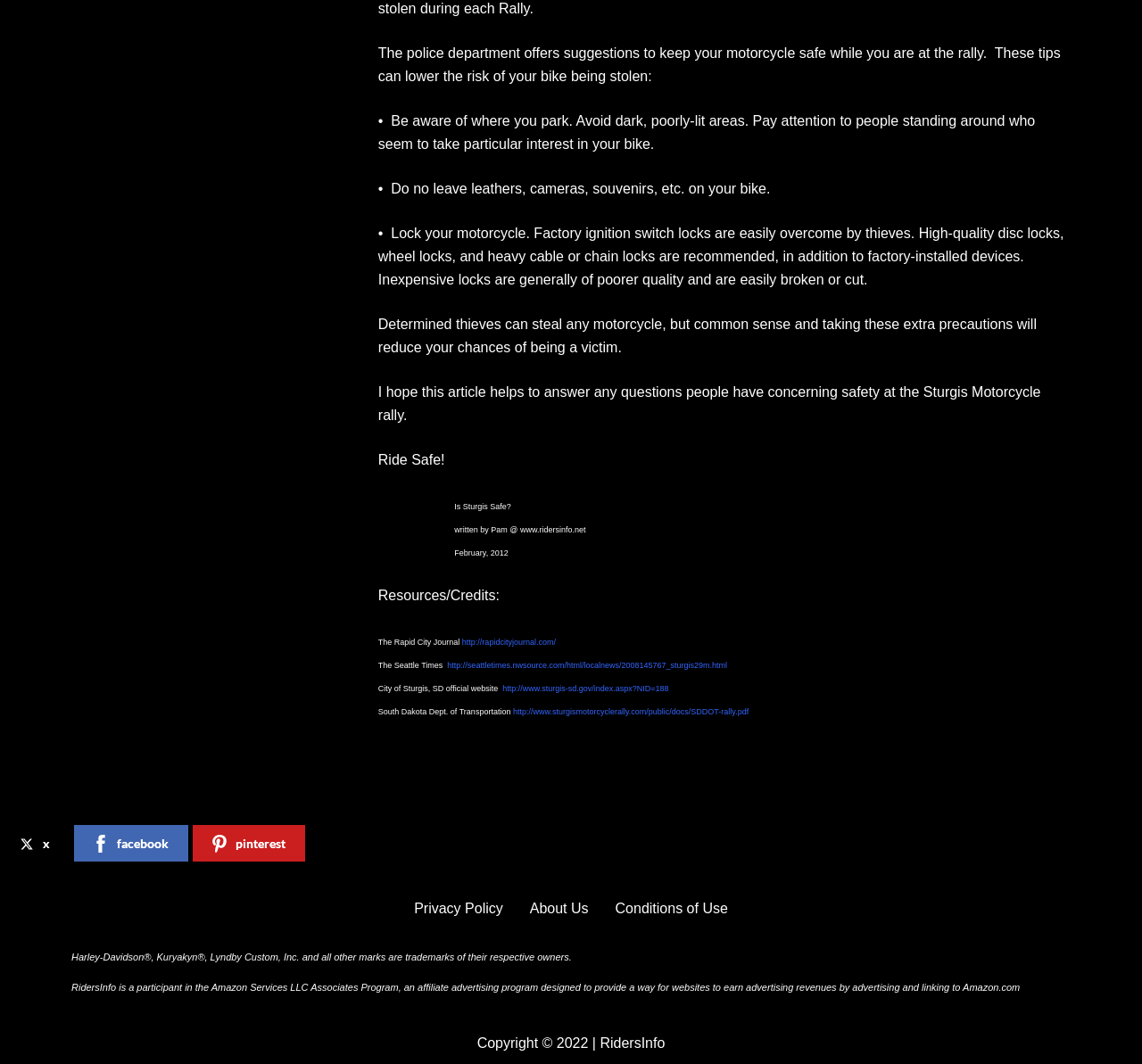Observe the image and answer the following question in detail: What is the main topic of this webpage?

Based on the content of the webpage, it appears to be providing safety tips and resources for motorcycle riders attending the Sturgis Motorcycle Rally. The text mentions suggestions for keeping motorcycles safe, locking devices, and resources from the City of Sturgis and other organizations.